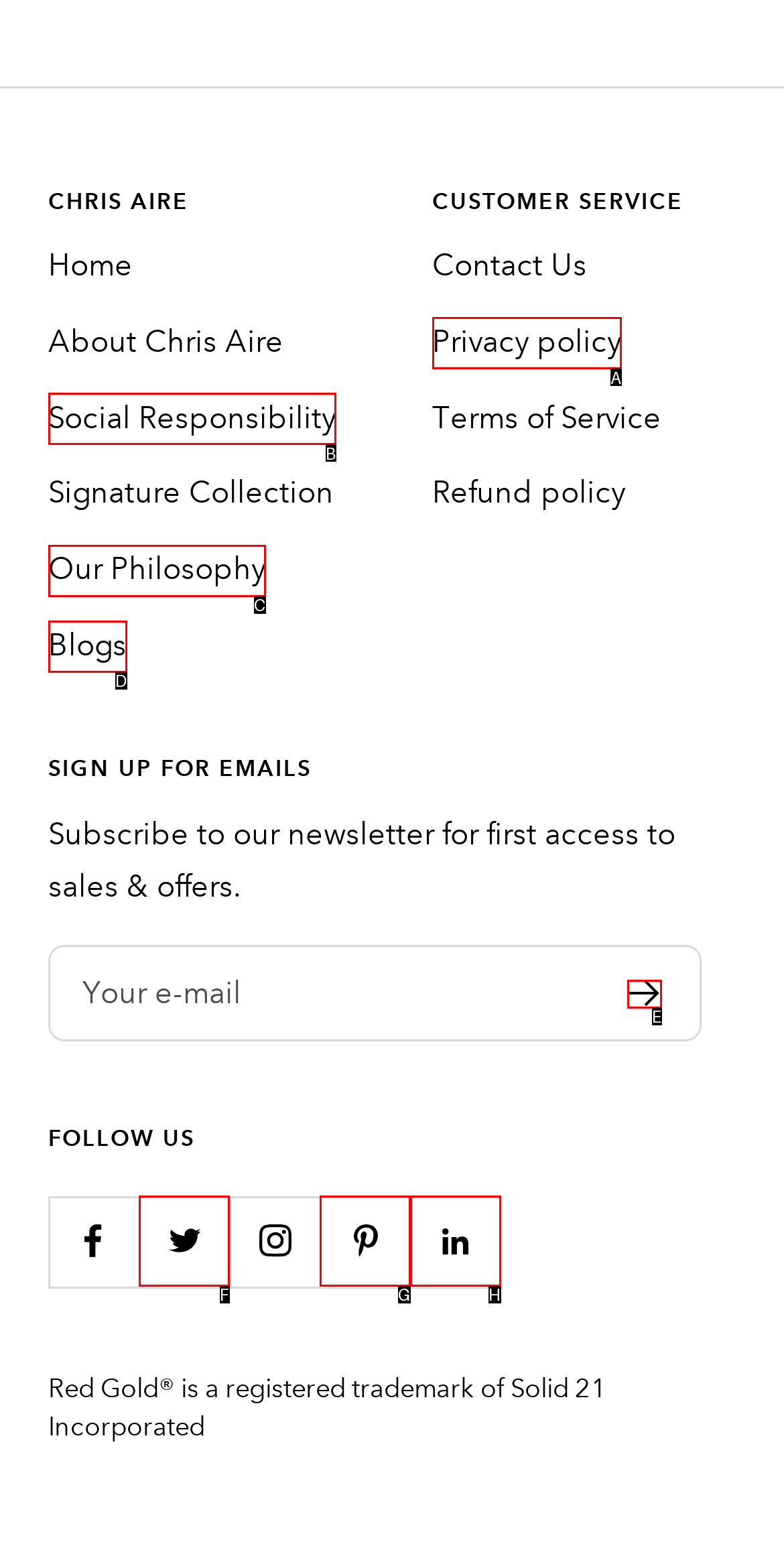Select the option I need to click to accomplish this task: Subscribe to the newsletter
Provide the letter of the selected choice from the given options.

E